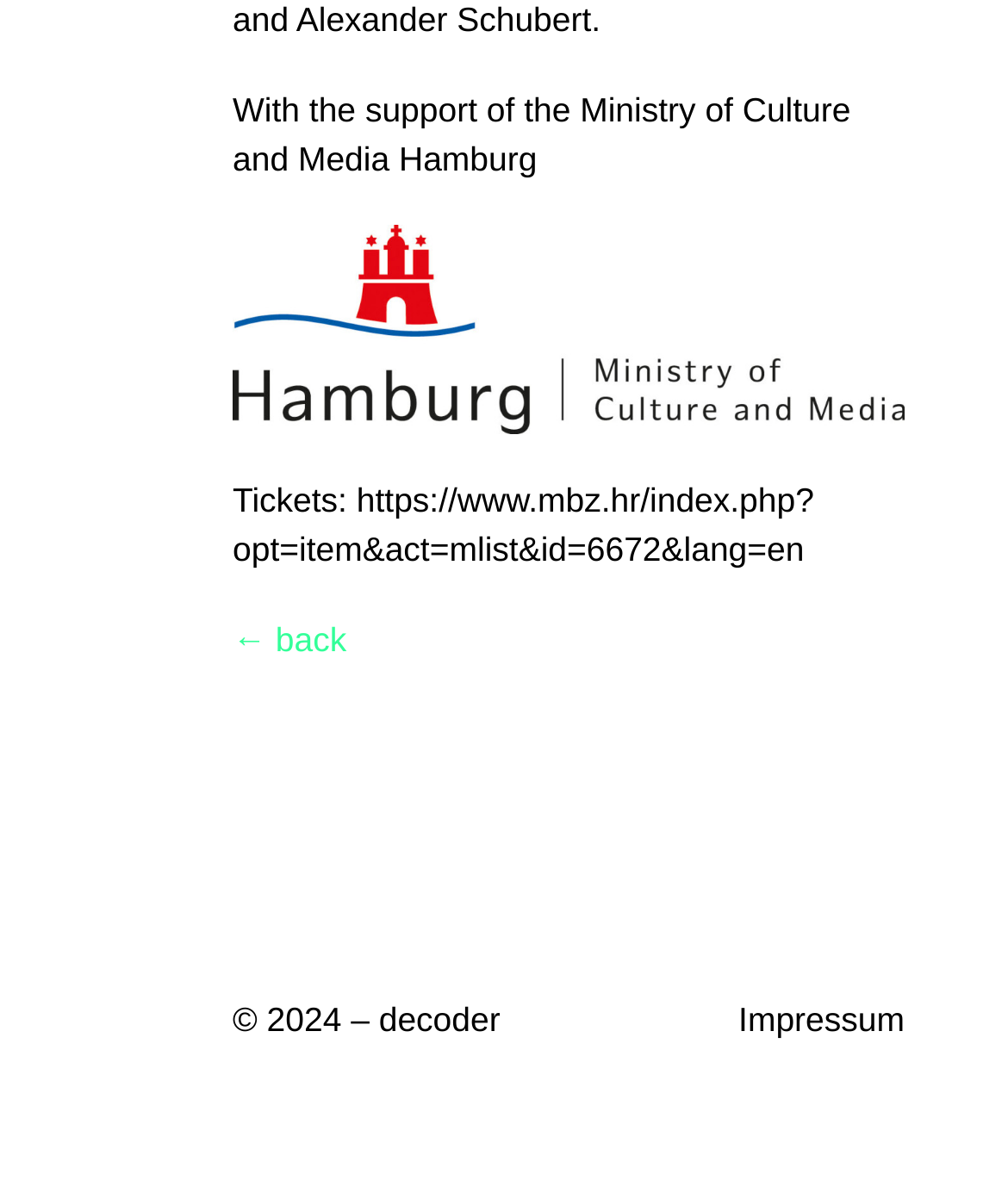Give the bounding box coordinates for the element described by: "← back".

[0.231, 0.512, 0.344, 0.553]